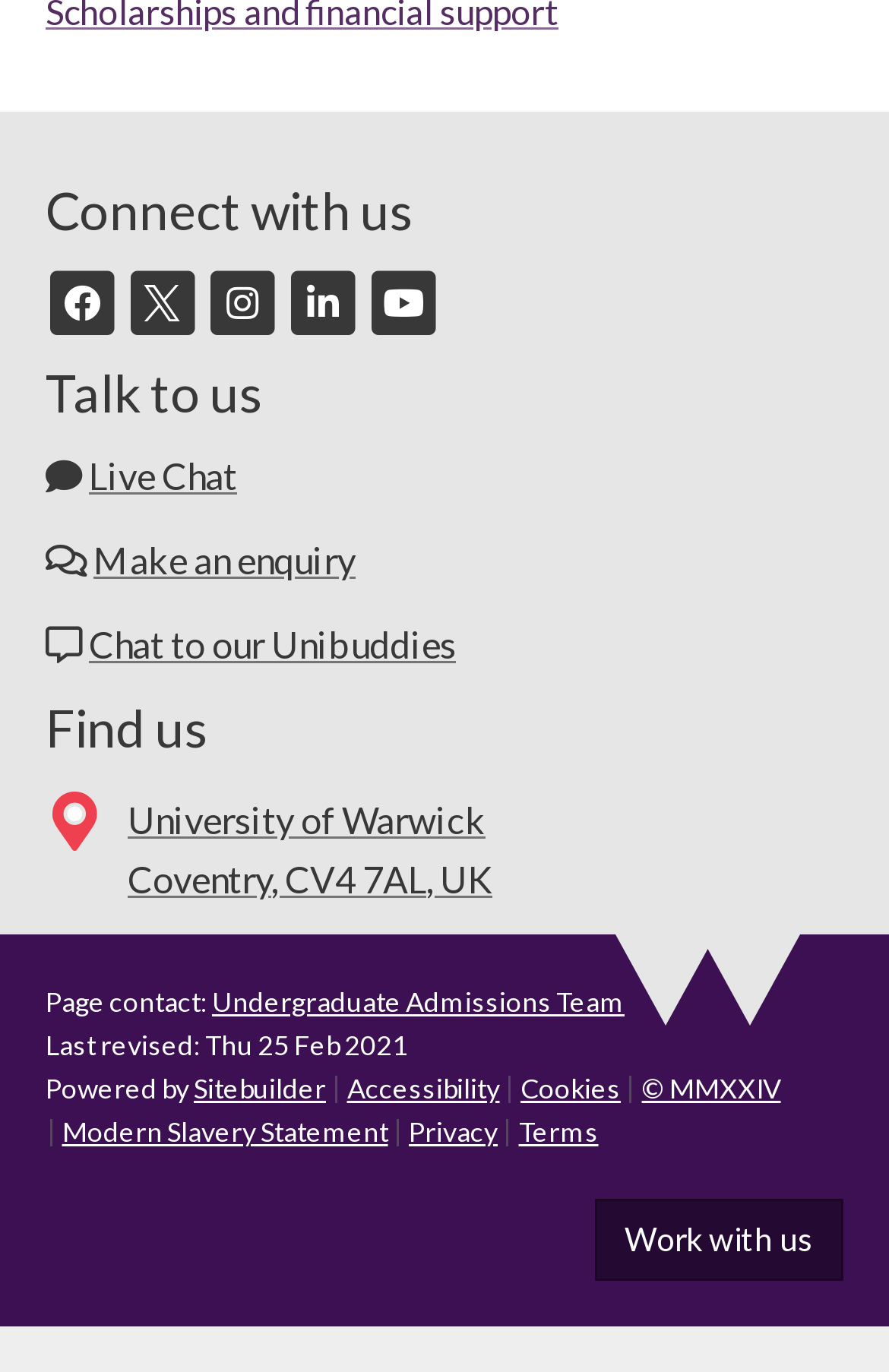What social media platforms are available?
Observe the image and answer the question with a one-word or short phrase response.

Facebook, Twitter, Instagram, LinkedIn, YouTube